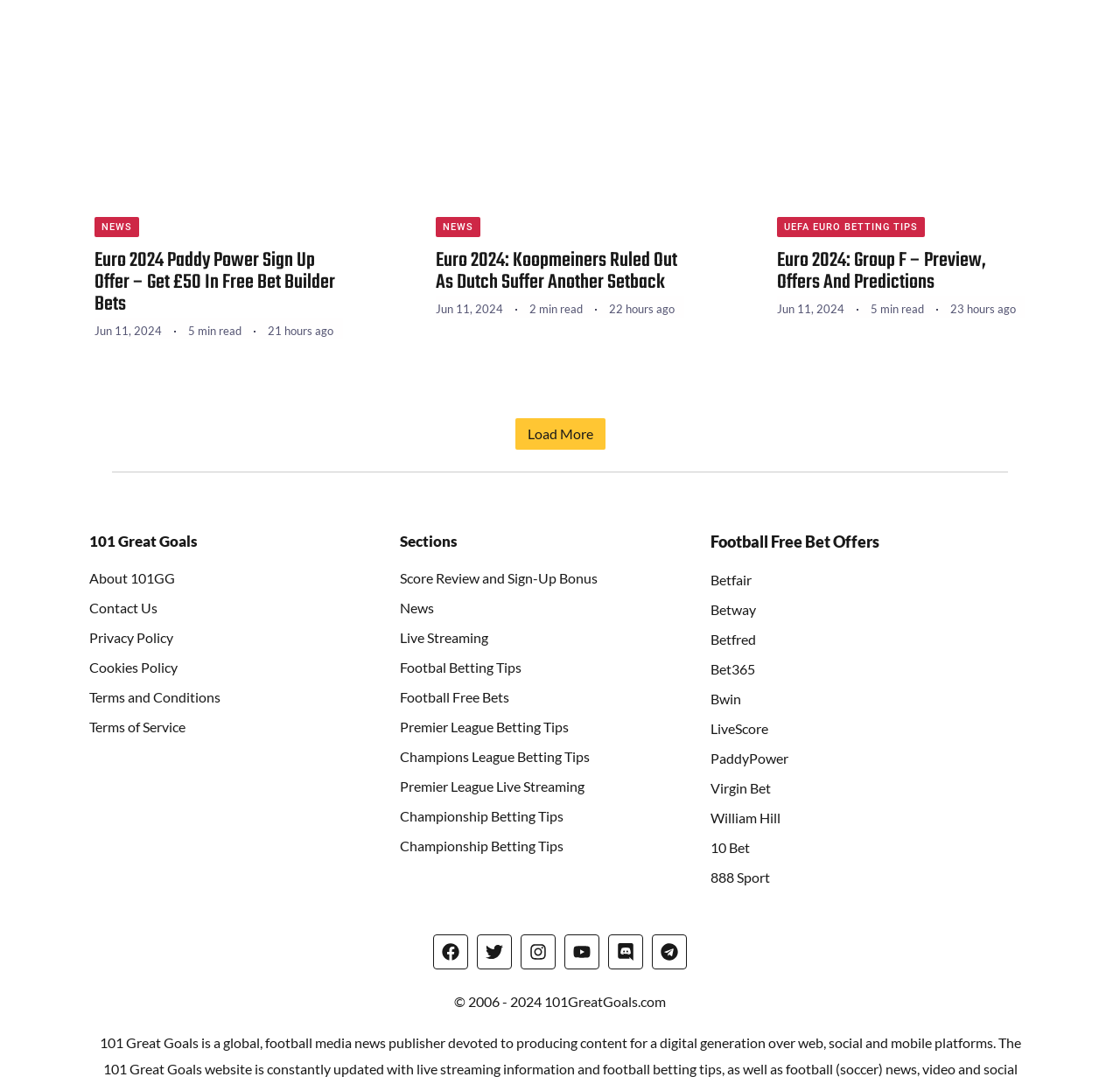Locate the bounding box coordinates of the element that should be clicked to execute the following instruction: "Visit the 'NEWS' section".

[0.084, 0.202, 0.124, 0.22]